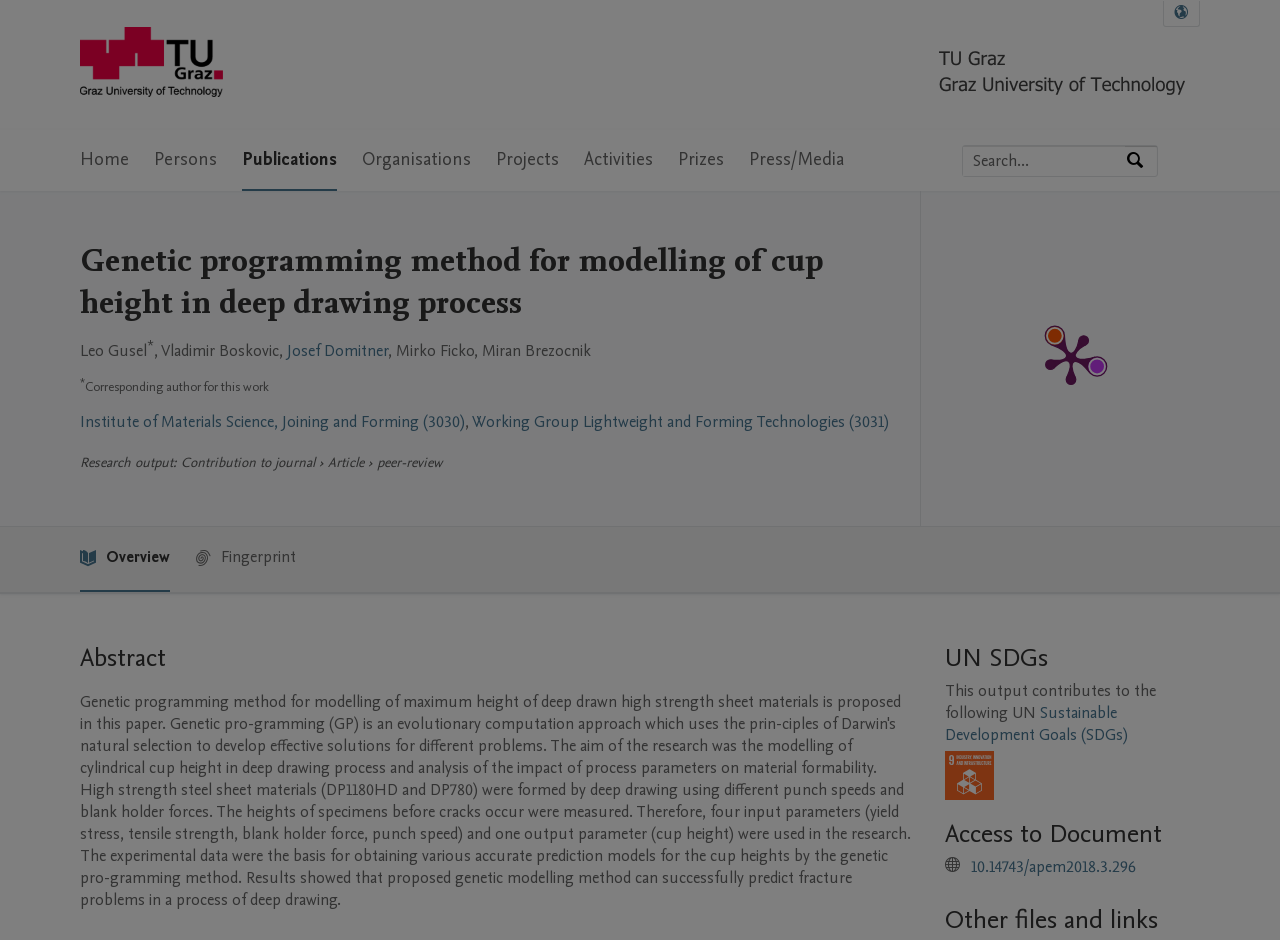Who is the corresponding author?
Could you give a comprehensive explanation in response to this question?

I found the answer by looking at the text that says 'Corresponding author for this work' and then 'Leo Gusel'.